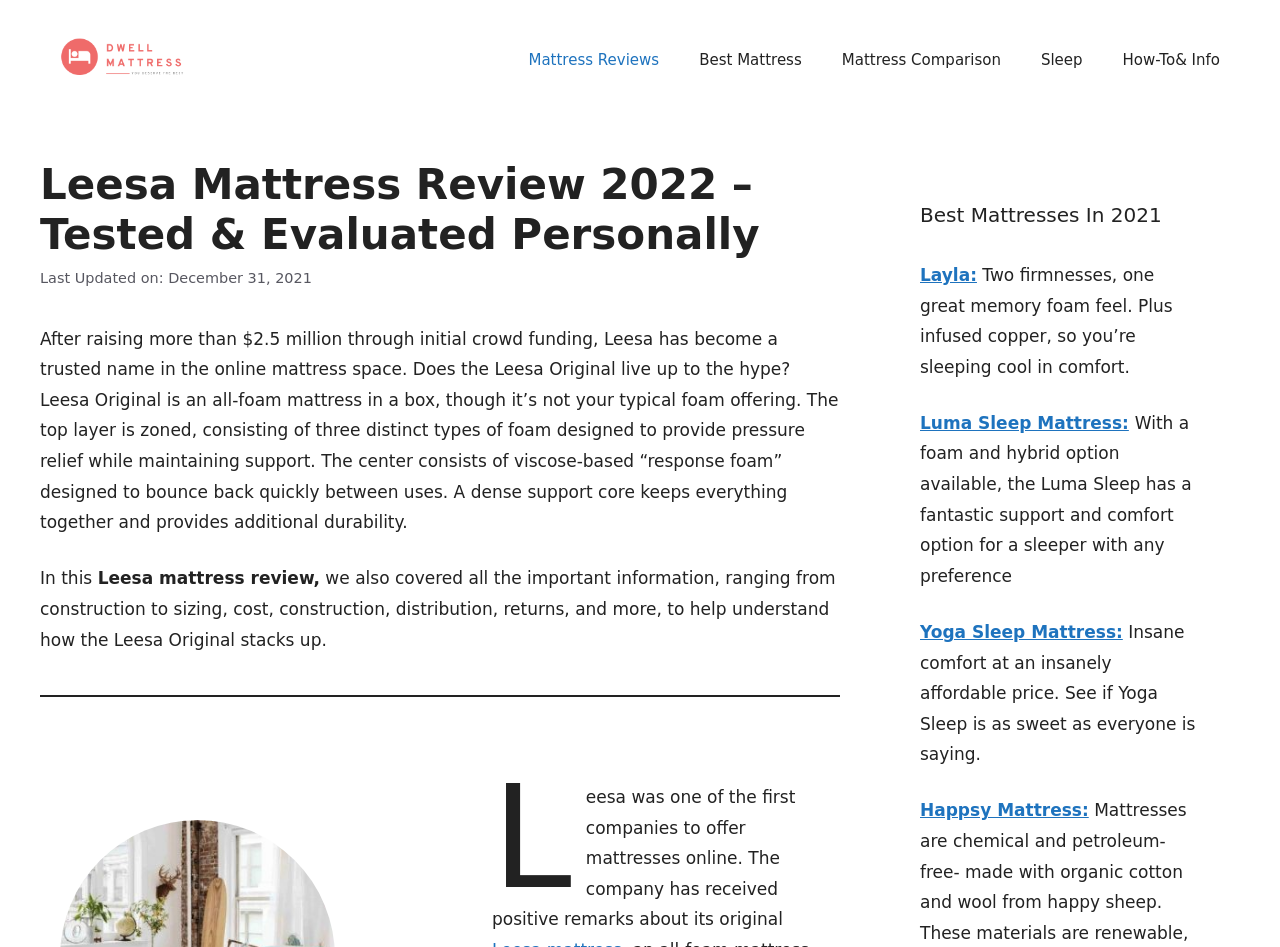Pinpoint the bounding box coordinates of the clickable element needed to complete the instruction: "Navigate to 'Mattress Reviews'". The coordinates should be provided as four float numbers between 0 and 1: [left, top, right, bottom].

[0.397, 0.032, 0.531, 0.095]